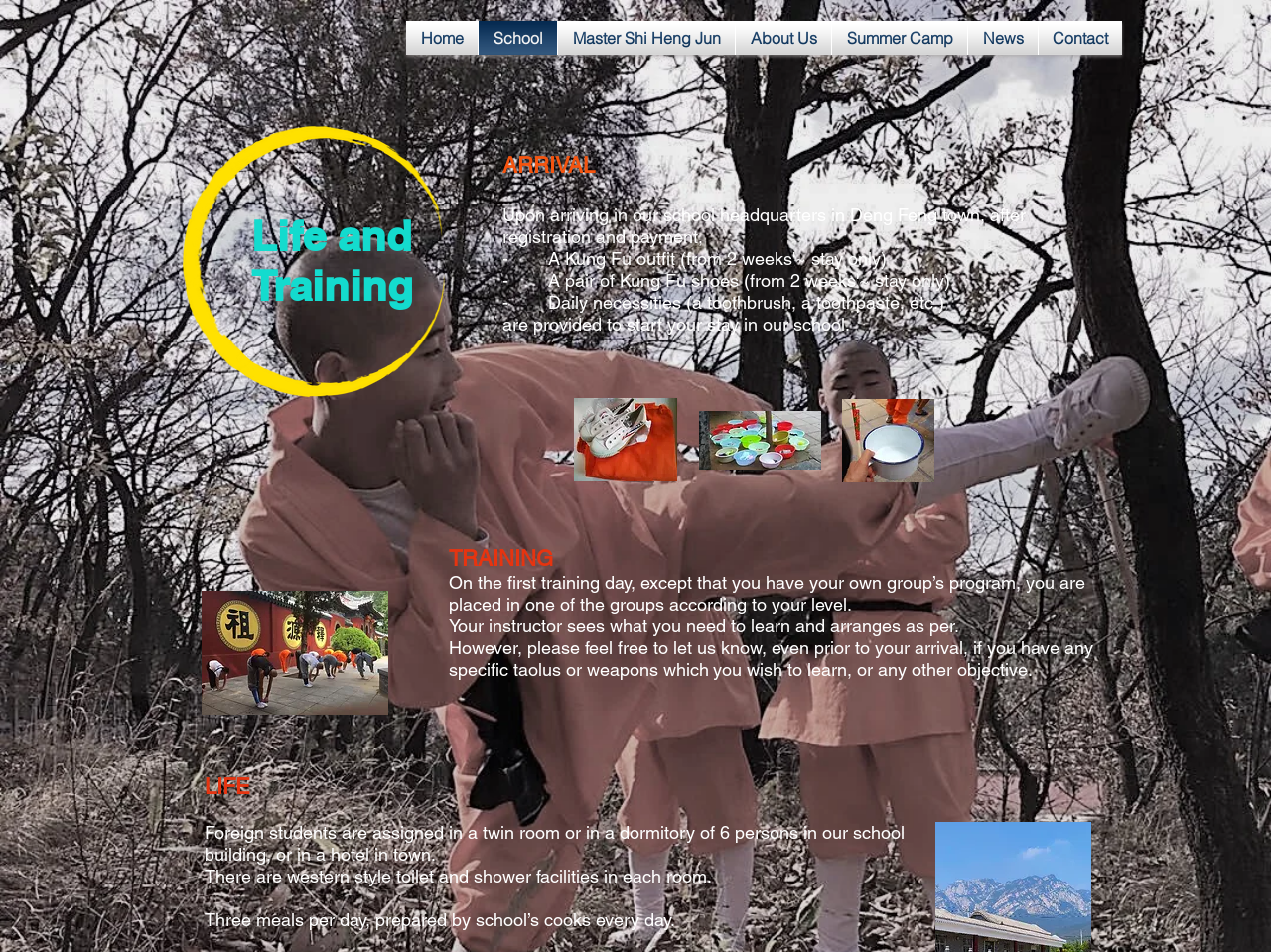How many meals are provided per day?
Based on the image, provide a one-word or brief-phrase response.

Three